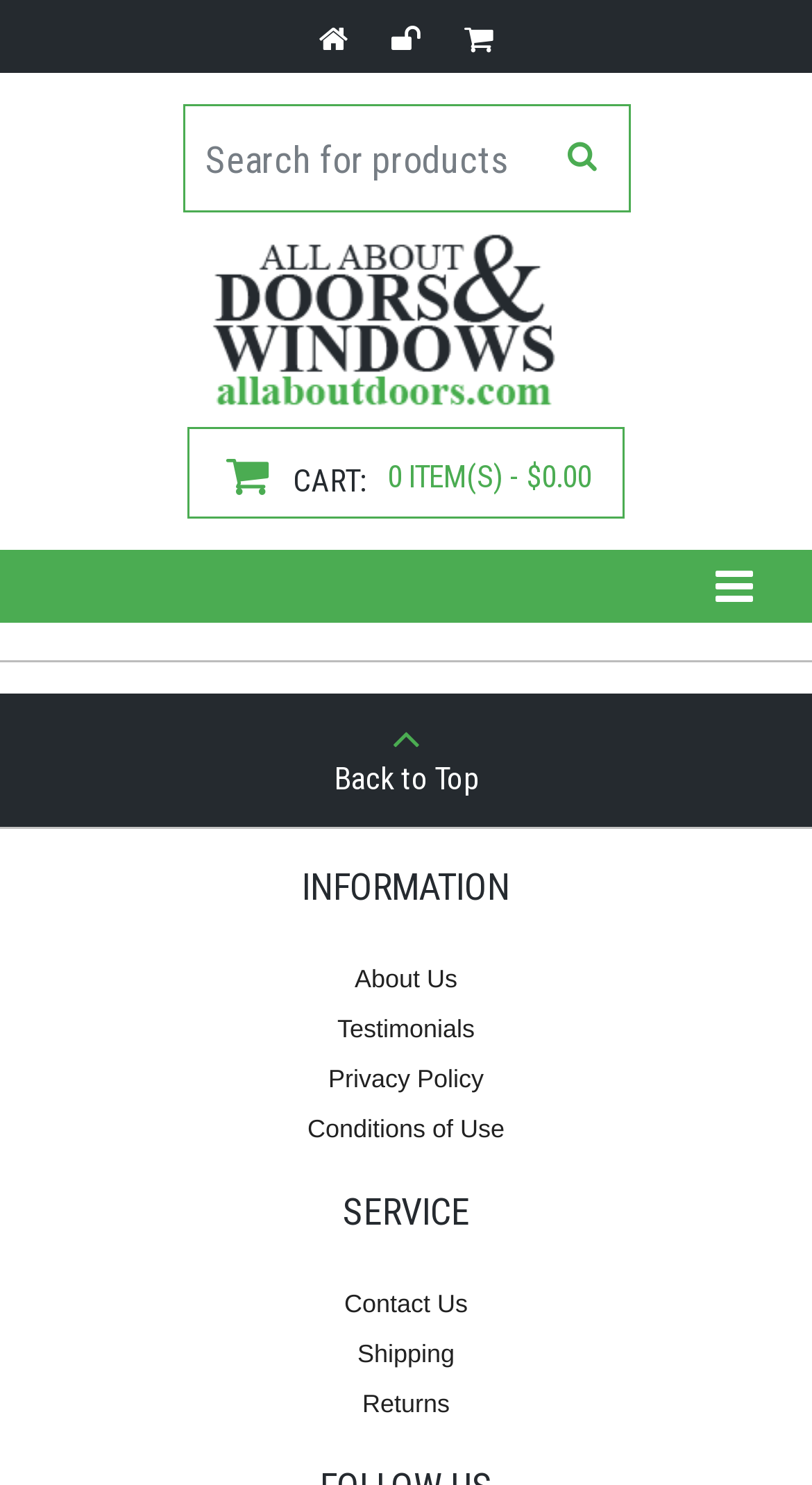What is the purpose of the restocking fee?
Answer the question based on the image using a single word or a brief phrase.

To account for original shipping and handling